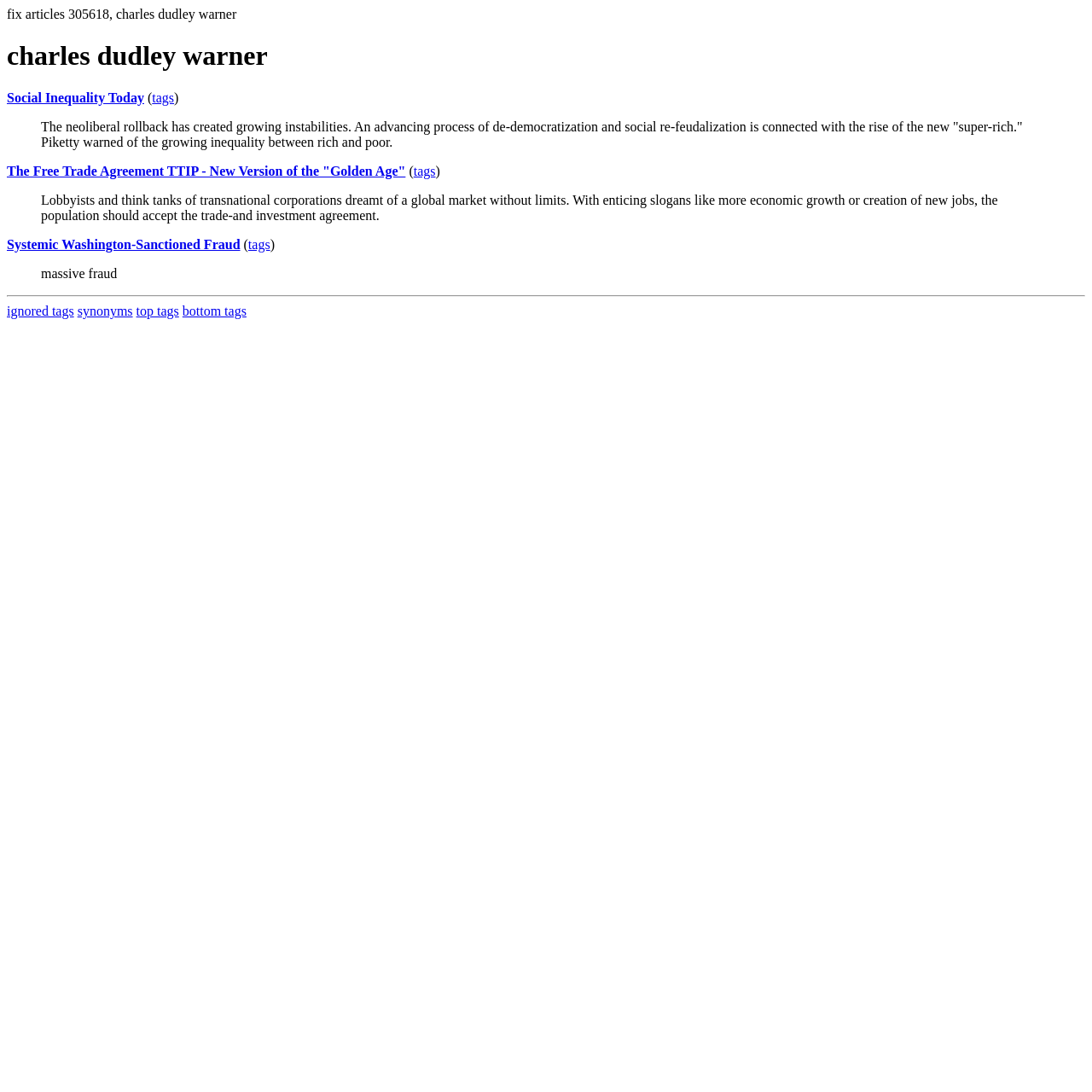Highlight the bounding box coordinates of the region I should click on to meet the following instruction: "Read the article 'The neoliberal rollback has created growing instabilities'".

[0.038, 0.109, 0.936, 0.137]